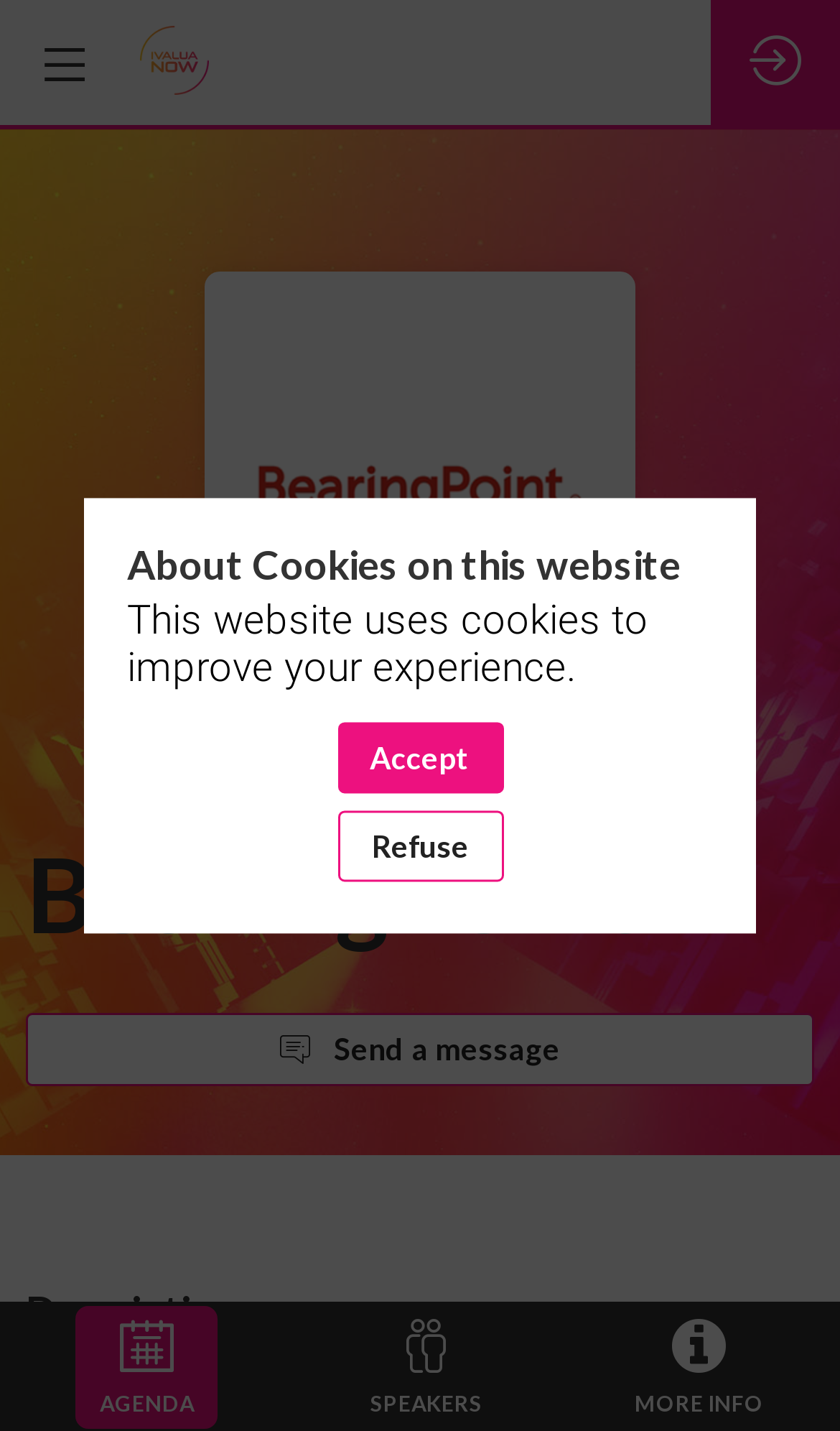For the given element description aria-label="Ivalua NOW EMEA - 2024", determine the bounding box coordinates of the UI element. The coordinates should follow the format (top-left x, top-left y, bottom-right x, bottom-right y) and be within the range of 0 to 1.

[0.167, 0.017, 0.859, 0.07]